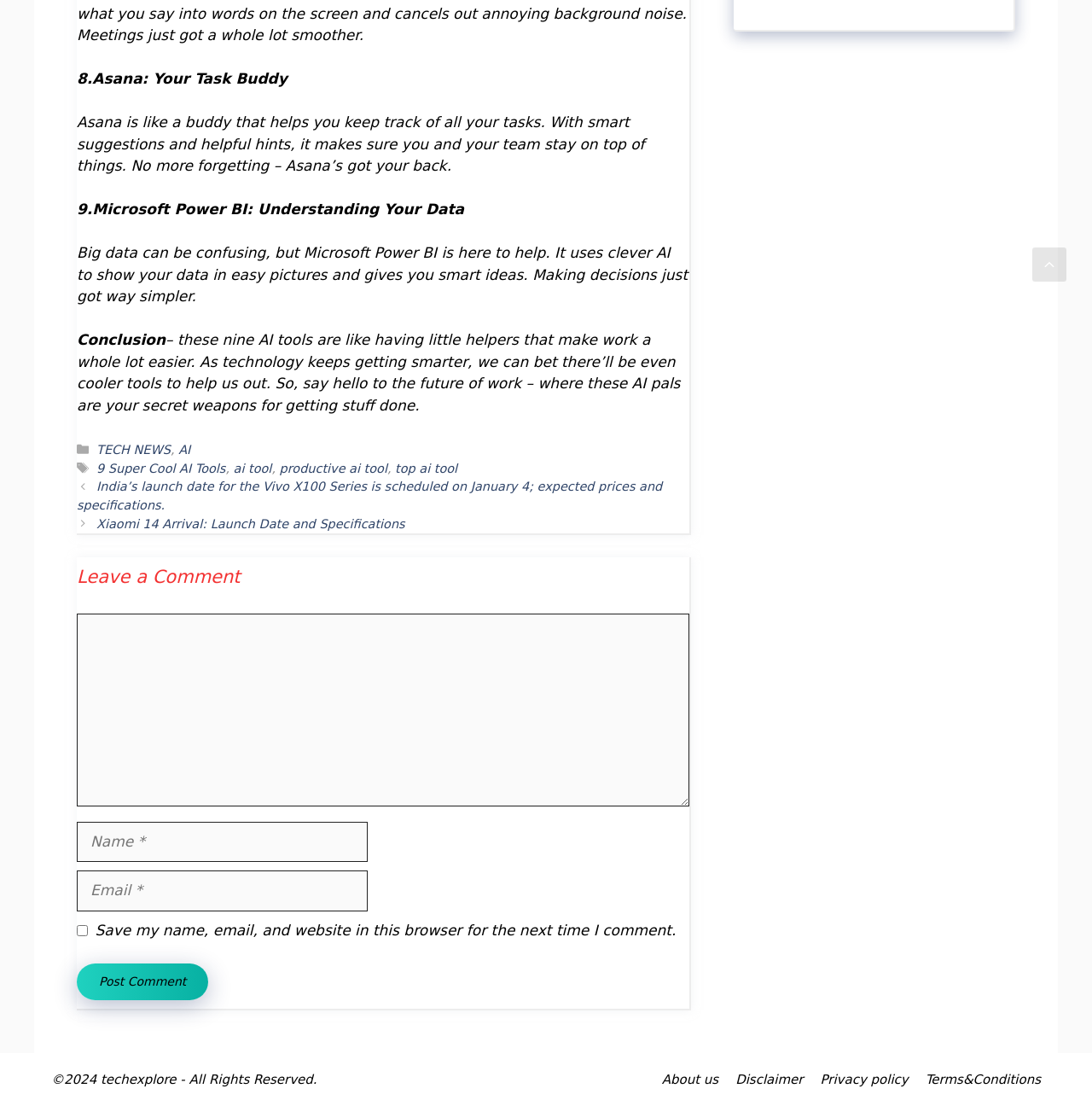Please identify the bounding box coordinates of where to click in order to follow the instruction: "Click on the 'TECH NEWS' link".

[0.088, 0.4, 0.156, 0.413]